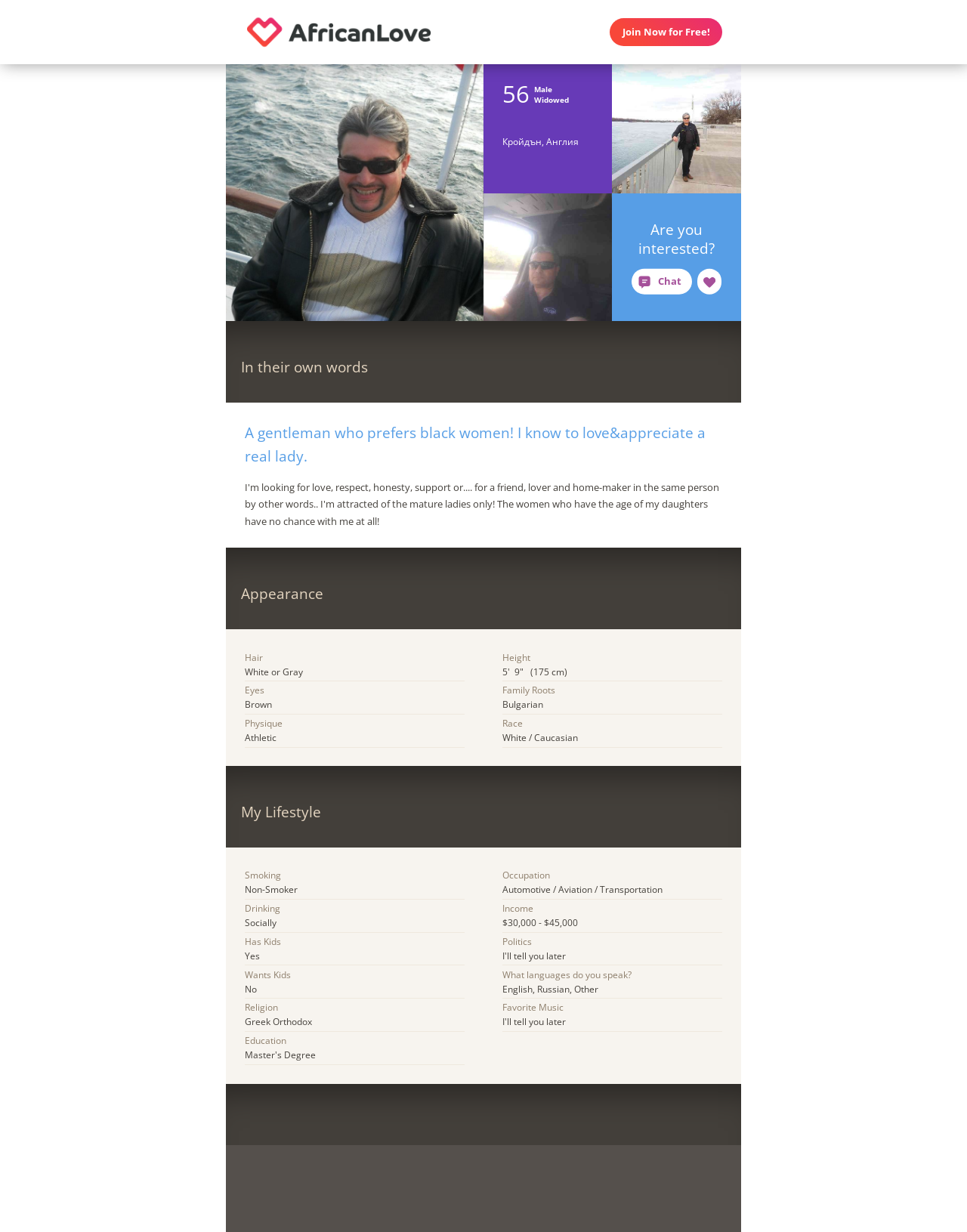What is the person's marital status?
Please provide a single word or phrase in response based on the screenshot.

Widowed